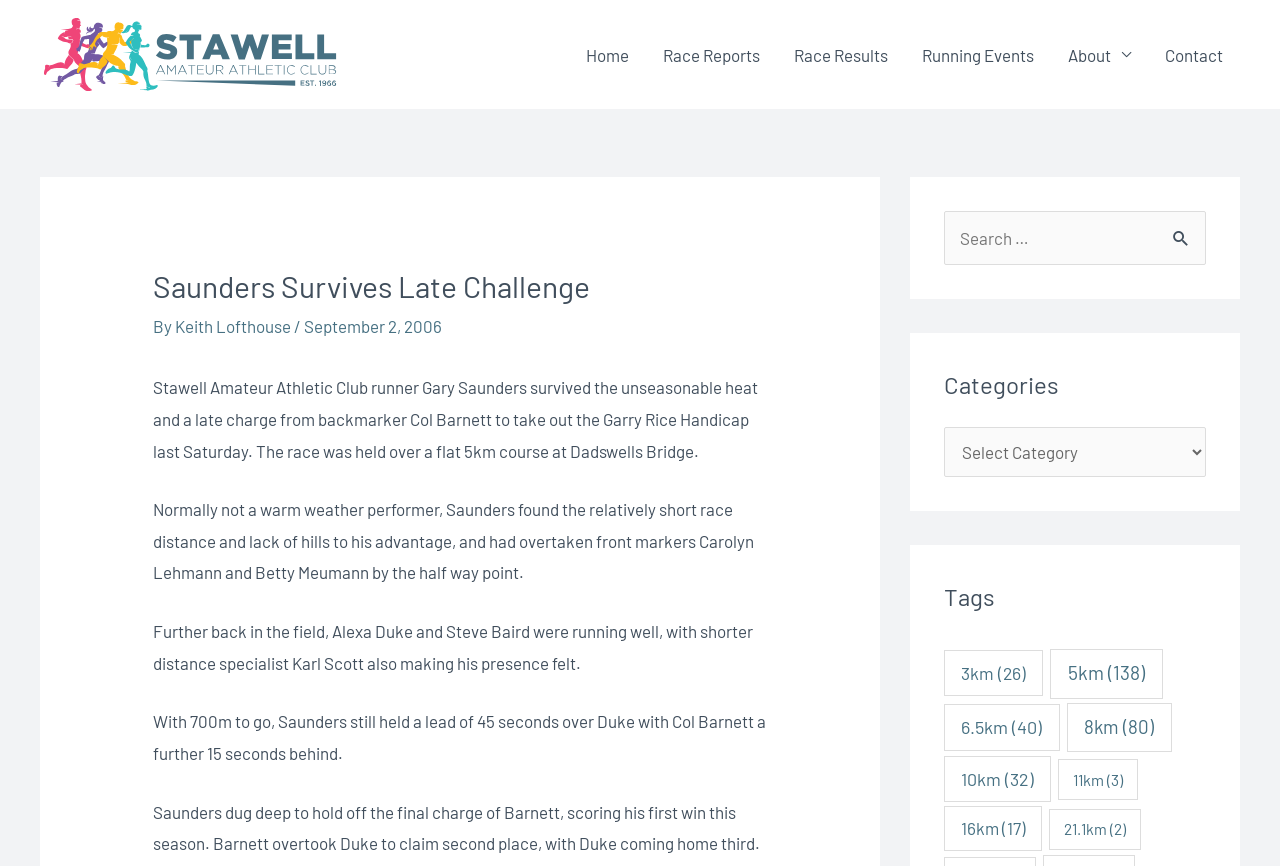Based on the image, provide a detailed response to the question:
What is the name of the author of the article?

The answer can be found in the header section, which states 'By Keith Lofthouse'.